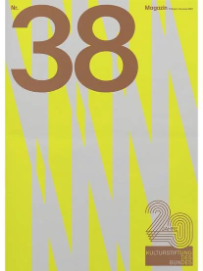Give a detailed account of the contents of the image.

The image features the cover of "Magazin 38," characterized by a striking design. The background is a vibrant yellow, prominently displaying the number "38" in large, bold brown font. The design incorporates diagonal patterns that create a sense of dynamism and contemporary style. Additionally, there is a subtle mention of "20" and "Kulturstiftung," hinting at a thematic connection to a cultural foundation celebrating two decades of work. The overall aesthetic exudes a modern and artistic flair, inviting readers to explore the content within this particular issue.